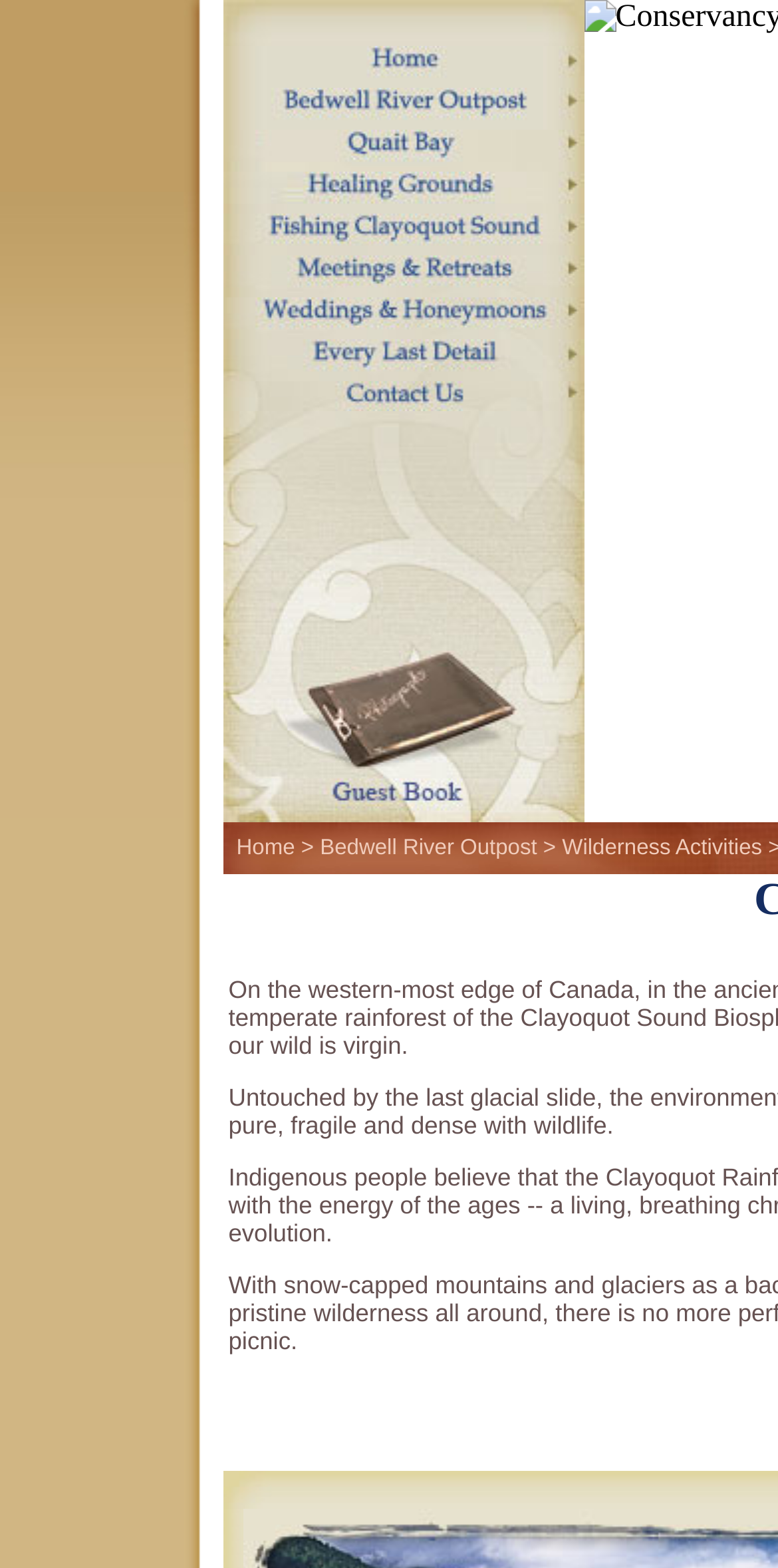Locate the bounding box coordinates of the element that should be clicked to execute the following instruction: "Click on Home".

[0.286, 0.029, 0.75, 0.048]